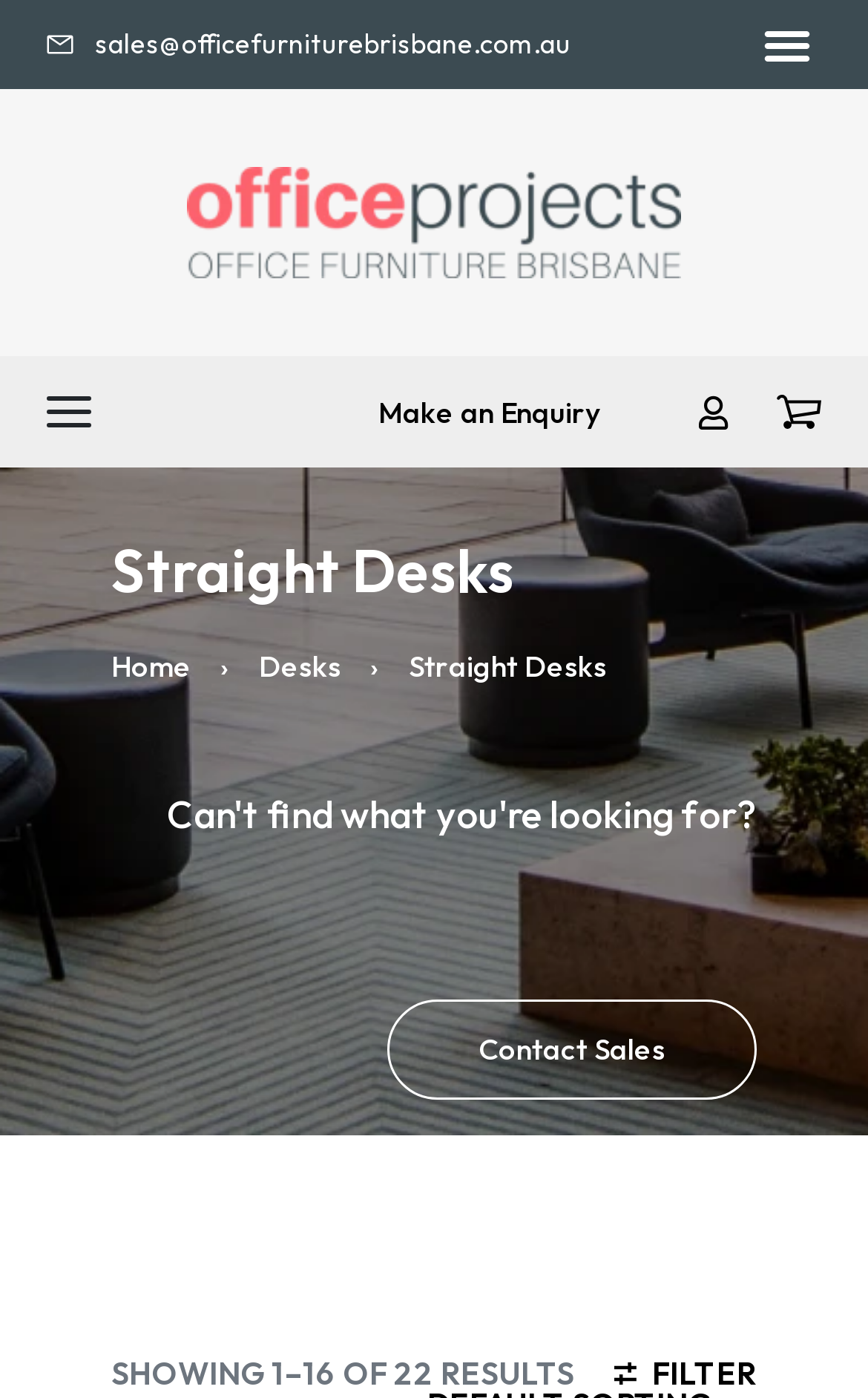What is the button text to open the cart?
Kindly answer the question with as much detail as you can.

I found the button text by looking at the button element with the content 'OPEN CART' located at the top right corner of the webpage.